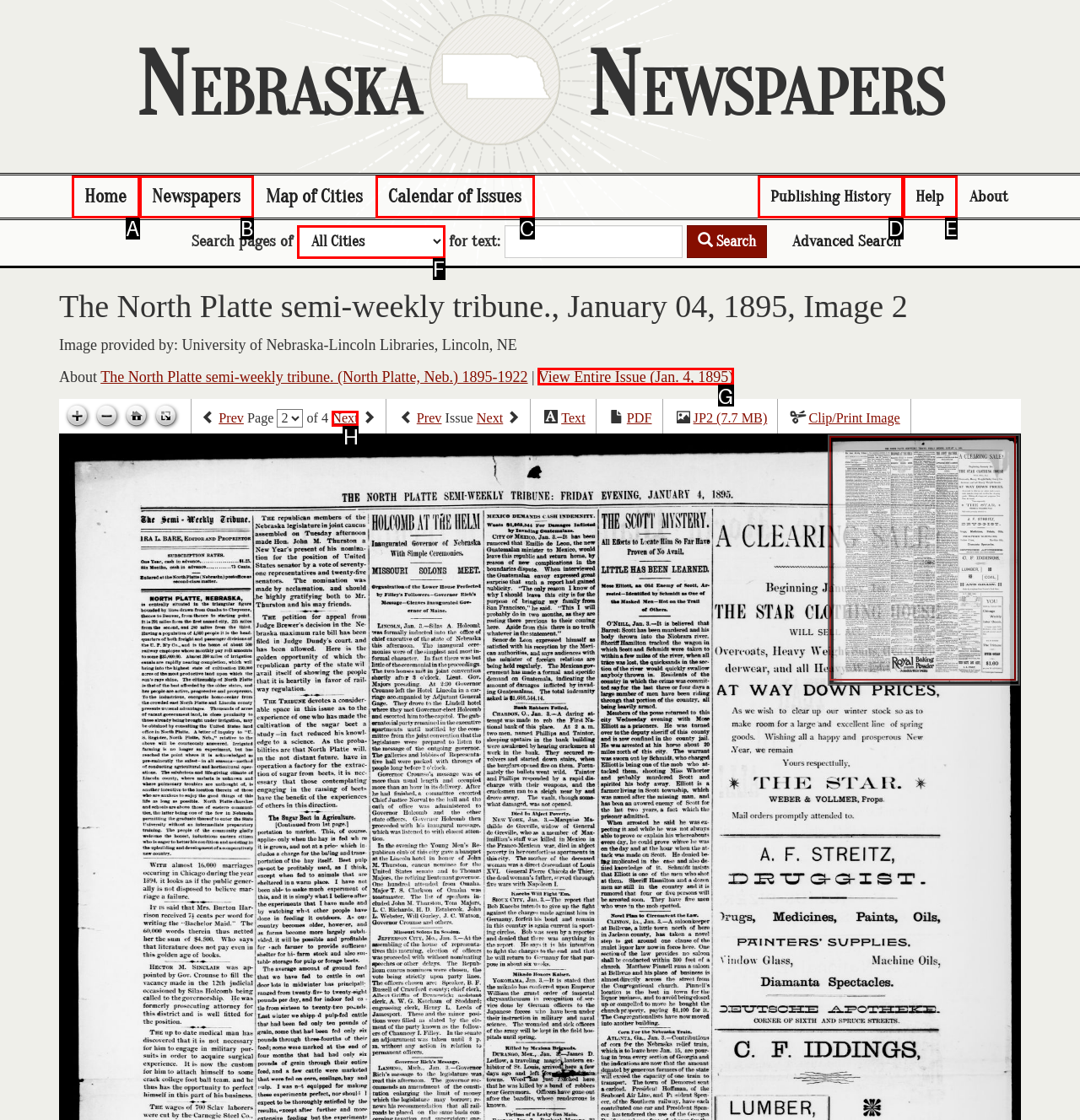Identify which HTML element to click to fulfill the following task: go to home page. Provide your response using the letter of the correct choice.

None